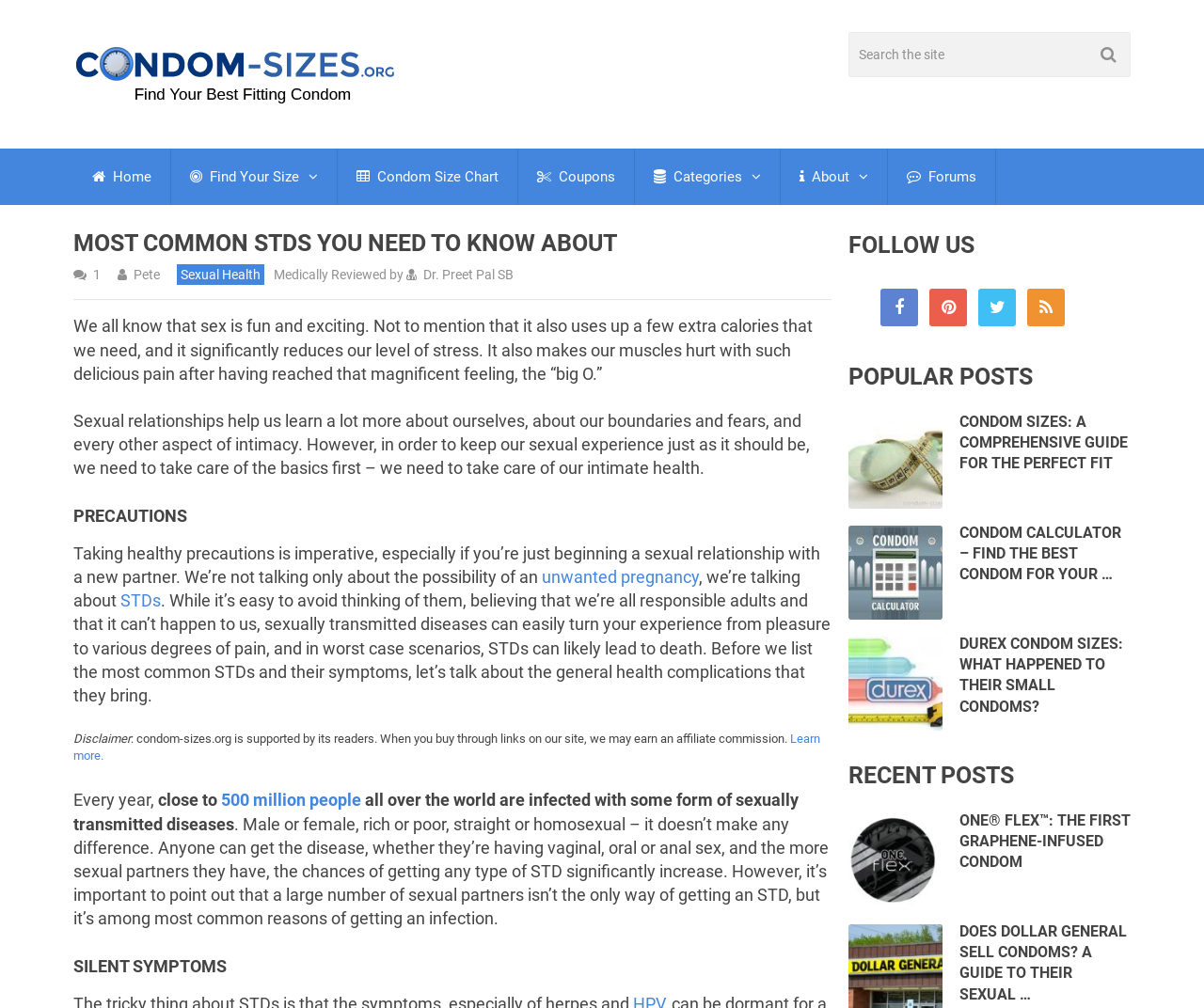Provide the bounding box coordinates for the area that should be clicked to complete the instruction: "Read CONDOM SIZES: A COMPREHENSIVE GUIDE FOR THE PERFECT FIT".

[0.797, 0.409, 0.937, 0.469]